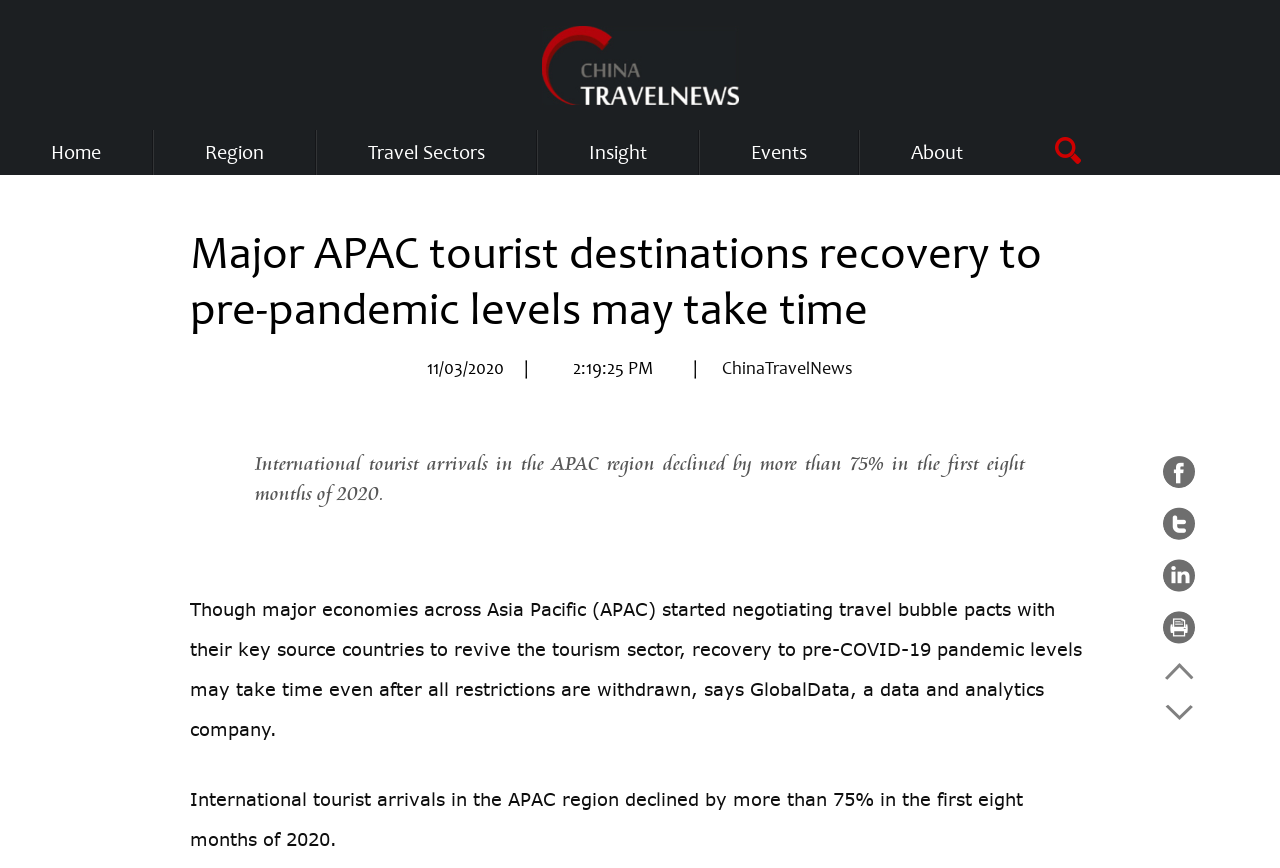Look at the image and write a detailed answer to the question: 
What are the main categories on the website?

The main categories on the website can be found by examining the headings and links located at the top of the webpage, which include 'Home', 'Region', 'Travel Sectors', 'Insight', 'Events', and 'About'.